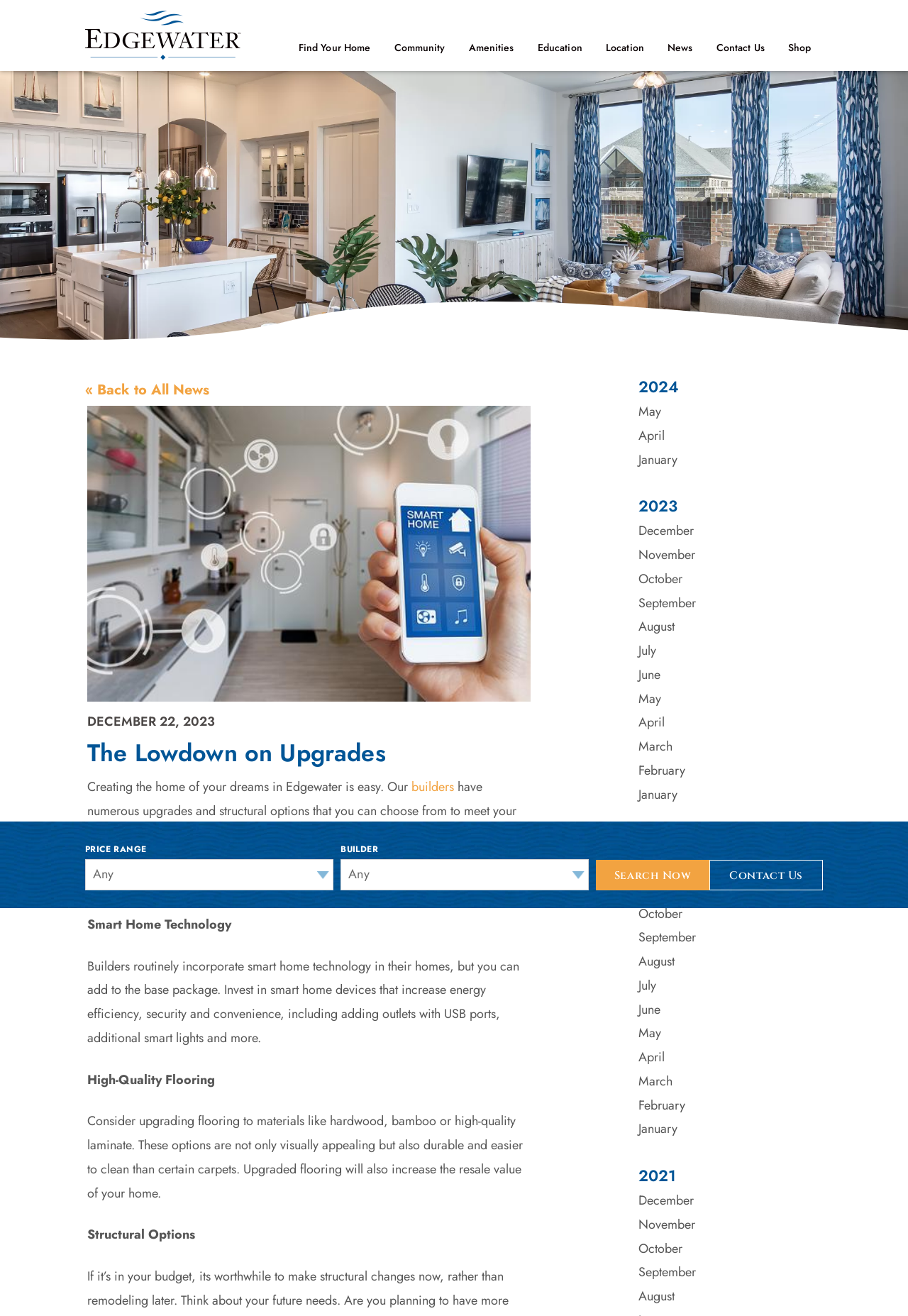Provide a brief response to the question using a single word or phrase: 
What is the name of the community?

Edgewater